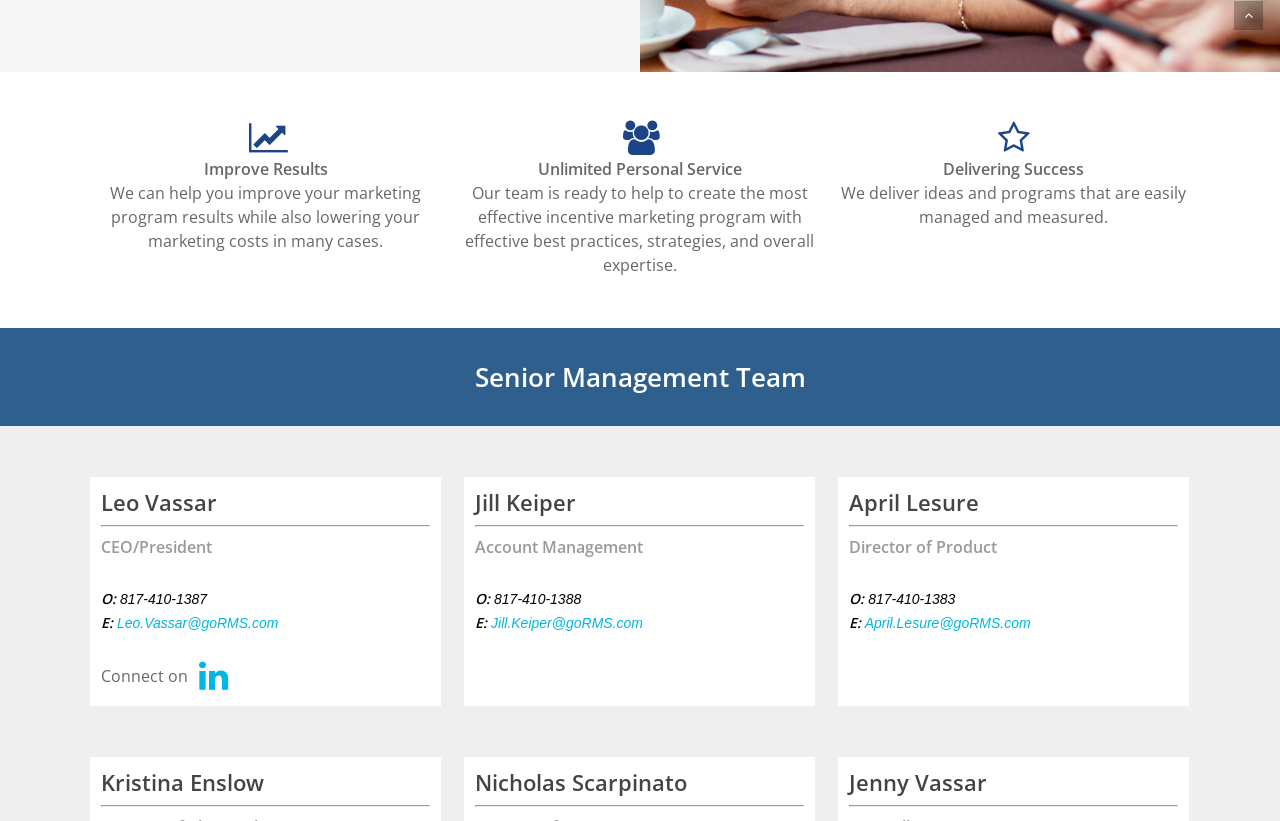Predict the bounding box coordinates of the UI element that matches this description: "alt="Economics at your fingertips"". The coordinates should be in the format [left, top, right, bottom] with each value between 0 and 1.

None